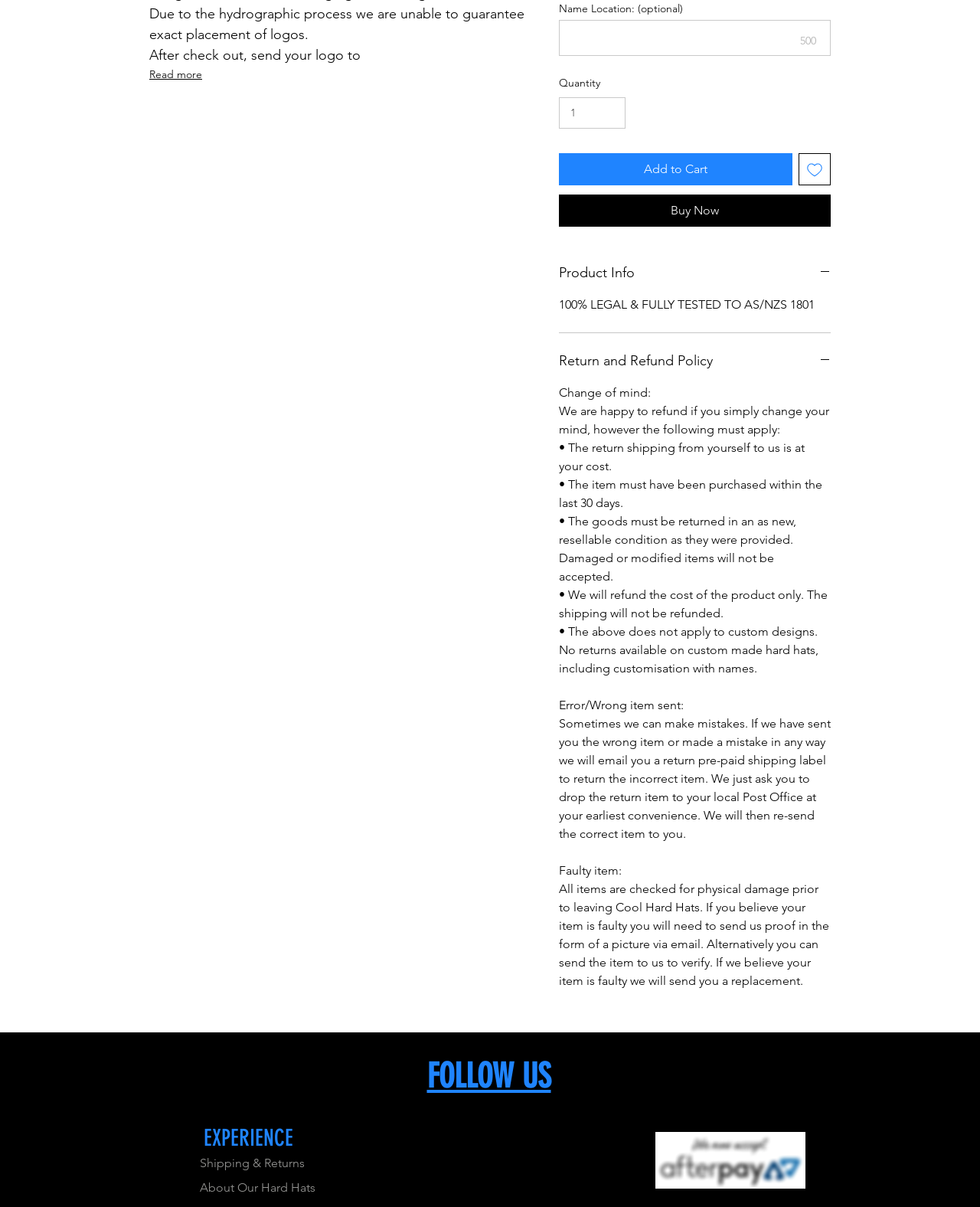Predict the bounding box coordinates for the UI element described as: "parent_node: BACK title="Home"". The coordinates should be four float numbers between 0 and 1, presented as [left, top, right, bottom].

None